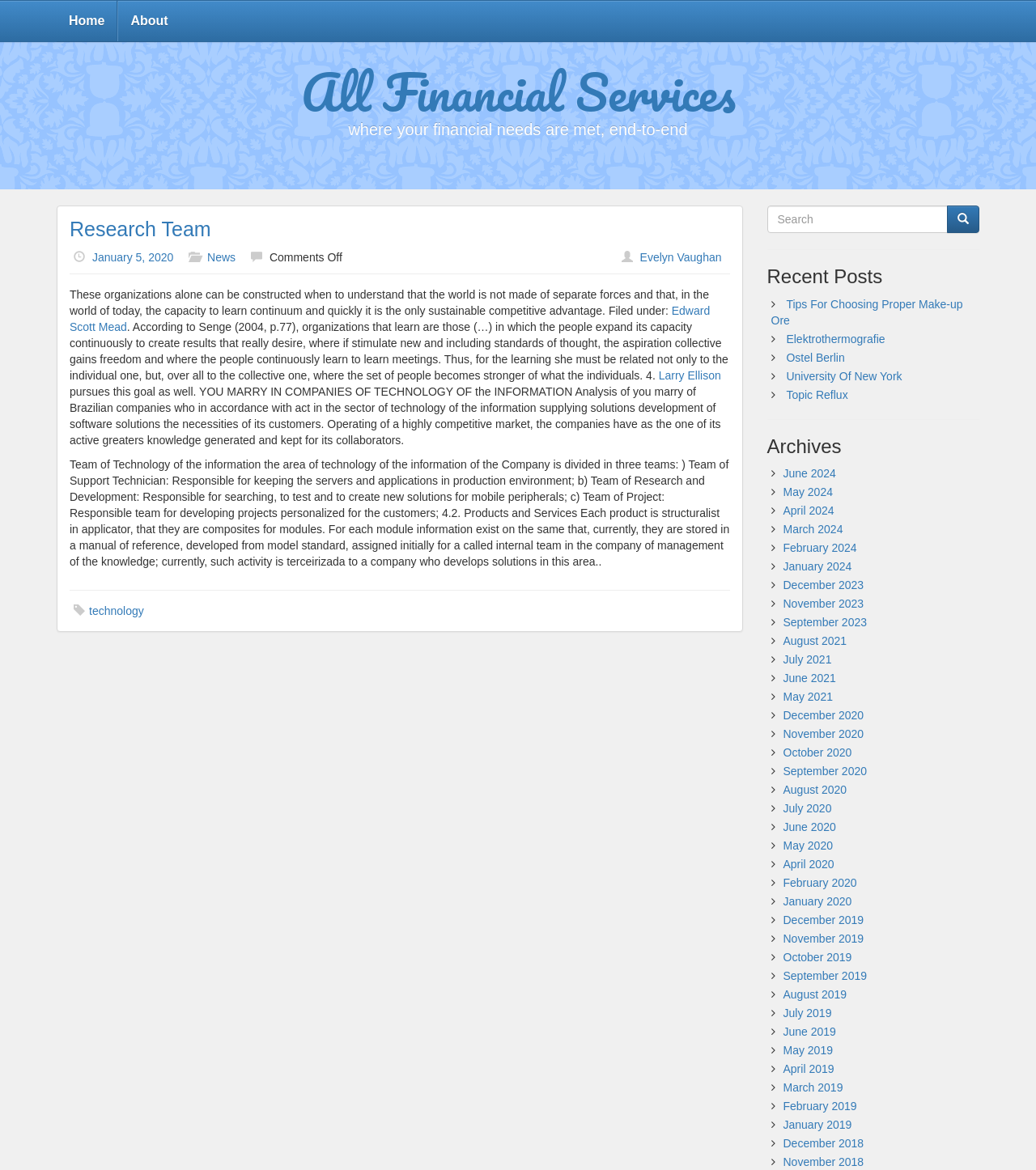Utilize the information from the image to answer the question in detail:
How many months are listed in the Archives section?

The number of months listed in the Archives section can be found by counting the number of link elements in the Archives section, which lists 36 months from June 2024 to December 2018.